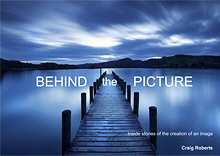What is the color of the sky in the image?
Look at the image and answer the question using a single word or phrase.

Blue